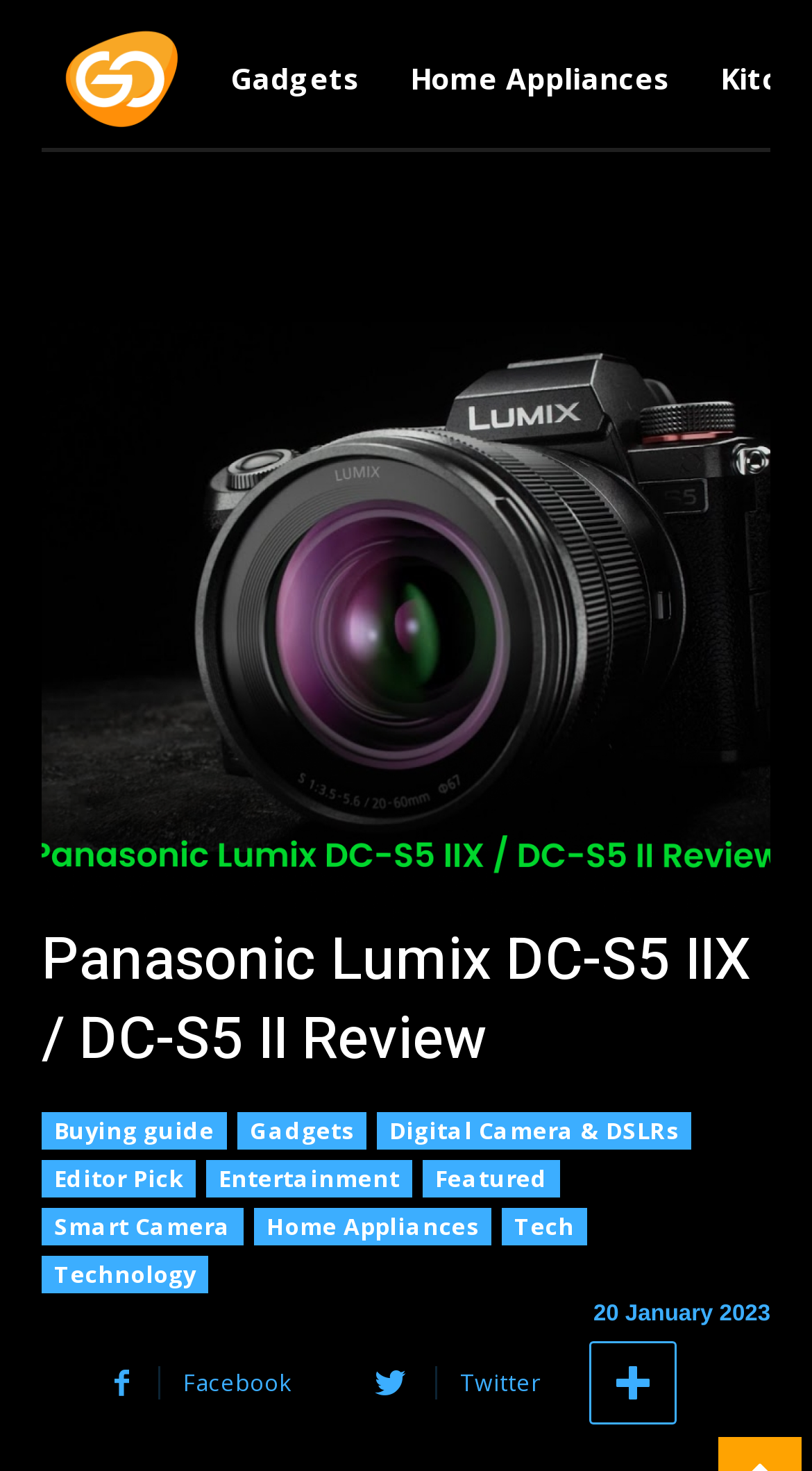How many categories are listed under the main heading?
Refer to the image and provide a detailed answer to the question.

By examining the webpage, I can see that there are 9 categories listed under the main heading, which are 'Buying guide', 'Gadgets', 'Digital Camera & DSLRs', 'Editor Pick', 'Entertainment', 'Featured', 'Smart Camera', 'Home Appliances', and 'Tech'.